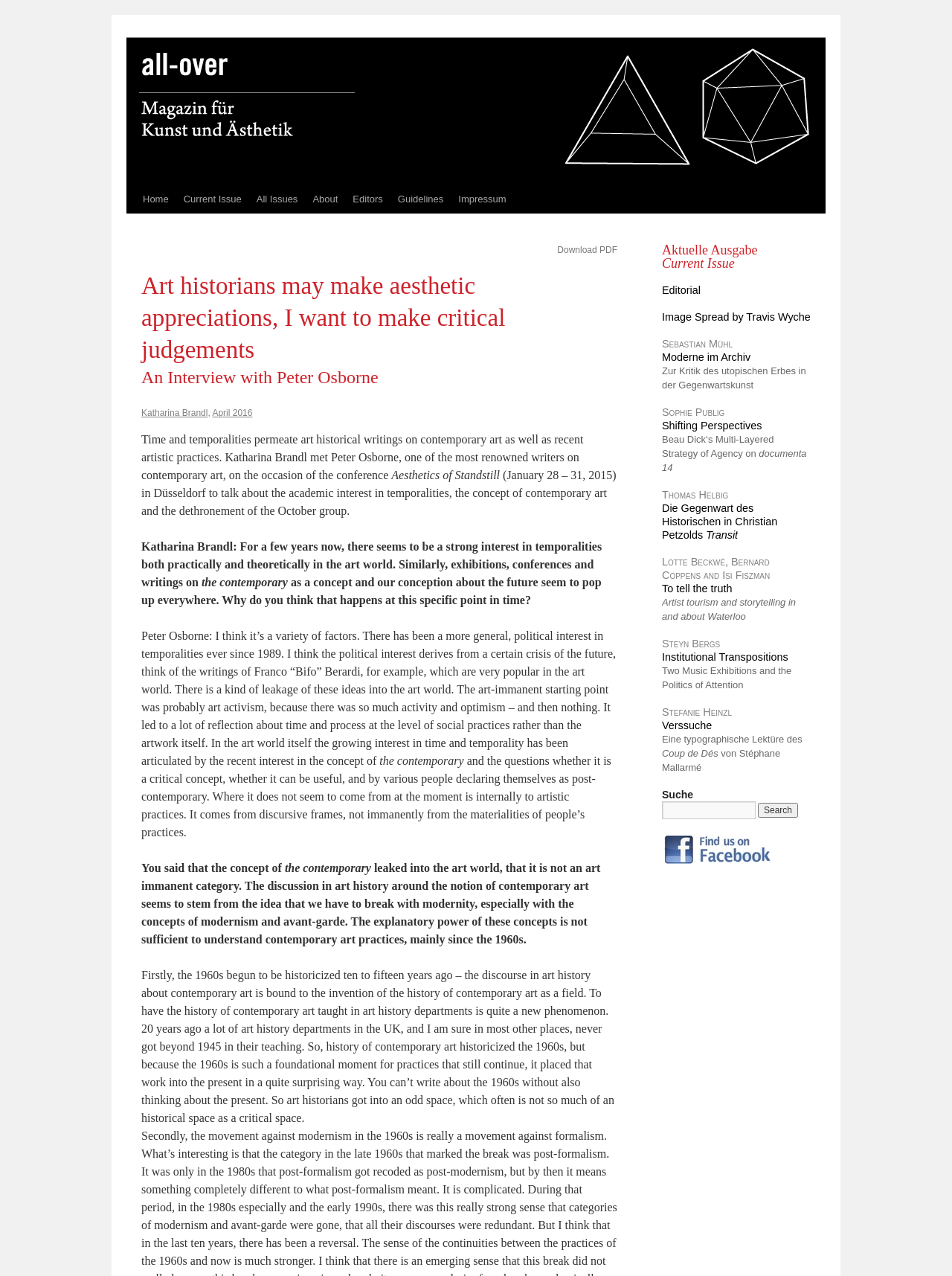Please identify the coordinates of the bounding box that should be clicked to fulfill this instruction: "Search for something".

[0.695, 0.628, 0.794, 0.642]